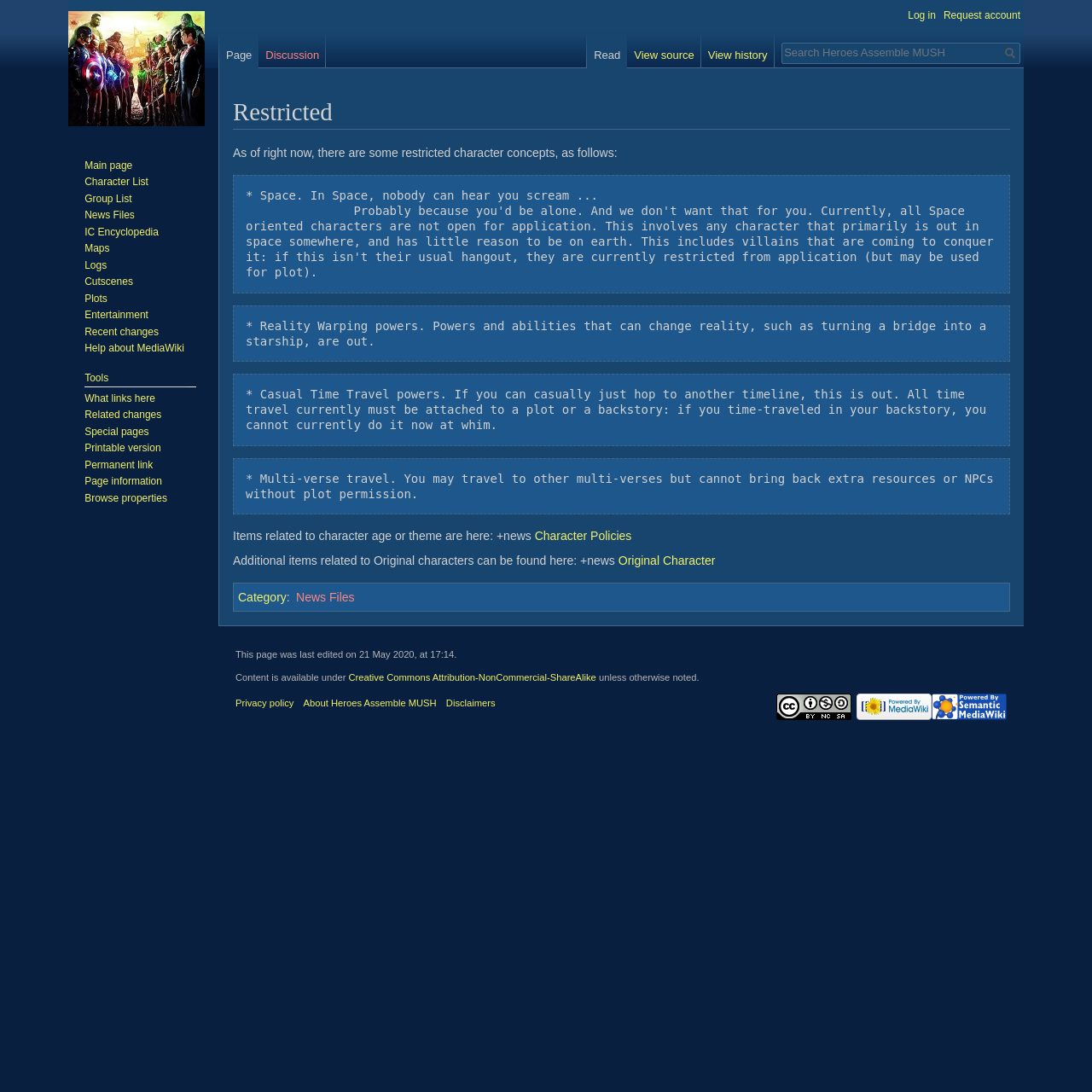Specify the bounding box coordinates of the area to click in order to follow the given instruction: "Log in."

[0.831, 0.009, 0.857, 0.02]